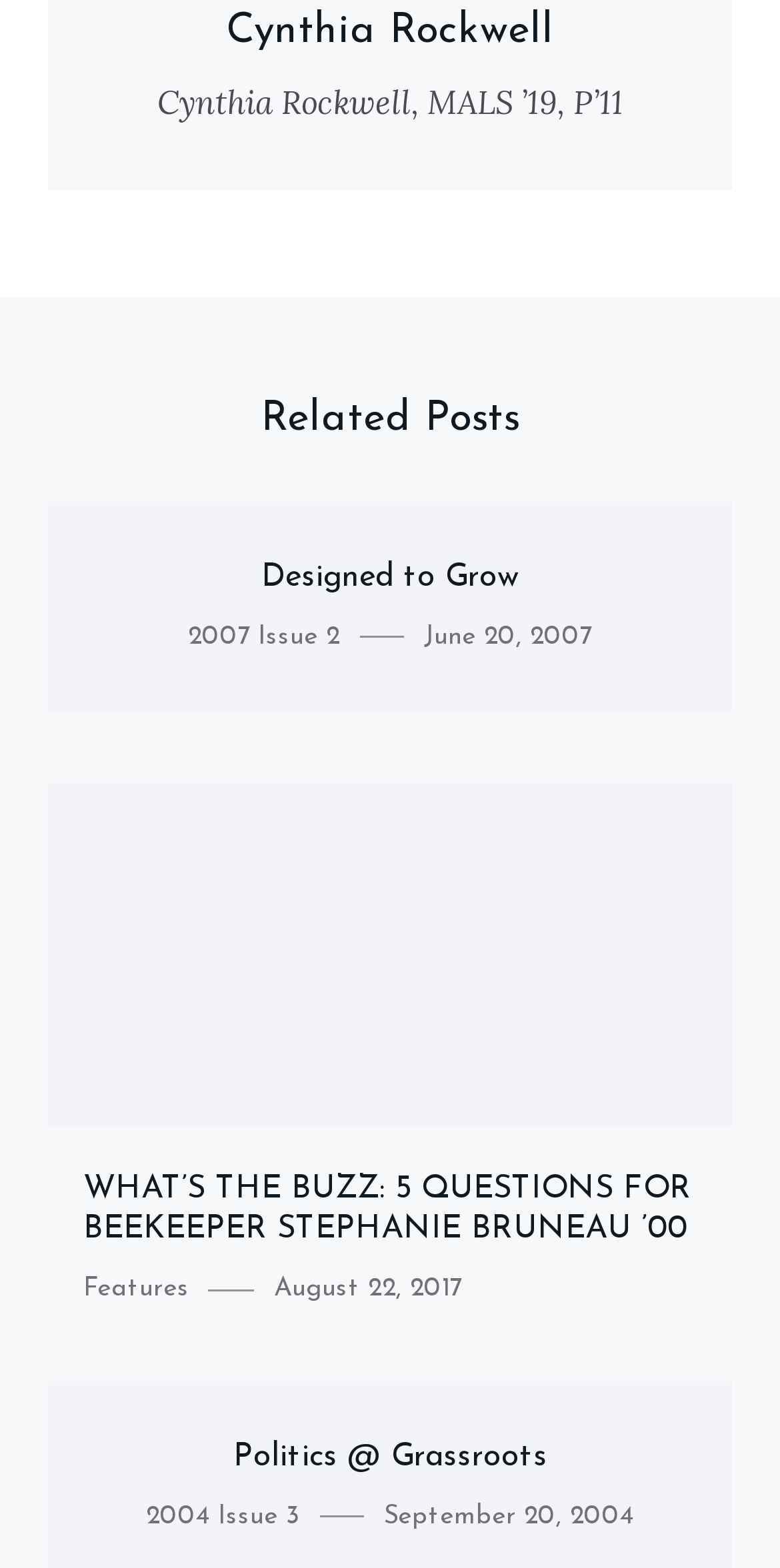Find the bounding box of the UI element described as: "Features". The bounding box coordinates should be given as four float values between 0 and 1, i.e., [left, top, right, bottom].

[0.107, 0.814, 0.243, 0.83]